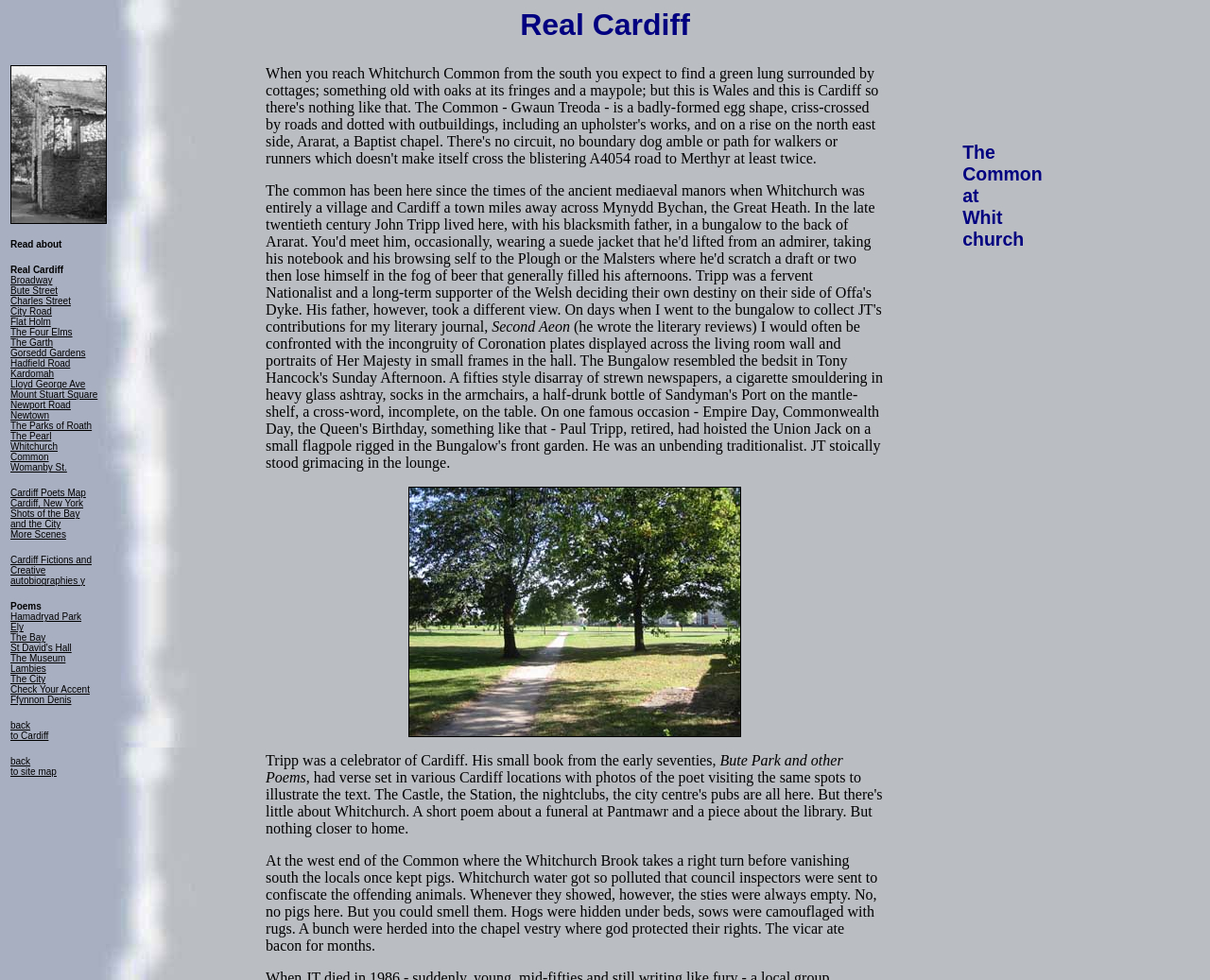Determine the bounding box coordinates for the area that needs to be clicked to fulfill this task: "View the image of The Common". The coordinates must be given as four float numbers between 0 and 1, i.e., [left, top, right, bottom].

[0.009, 0.067, 0.088, 0.229]